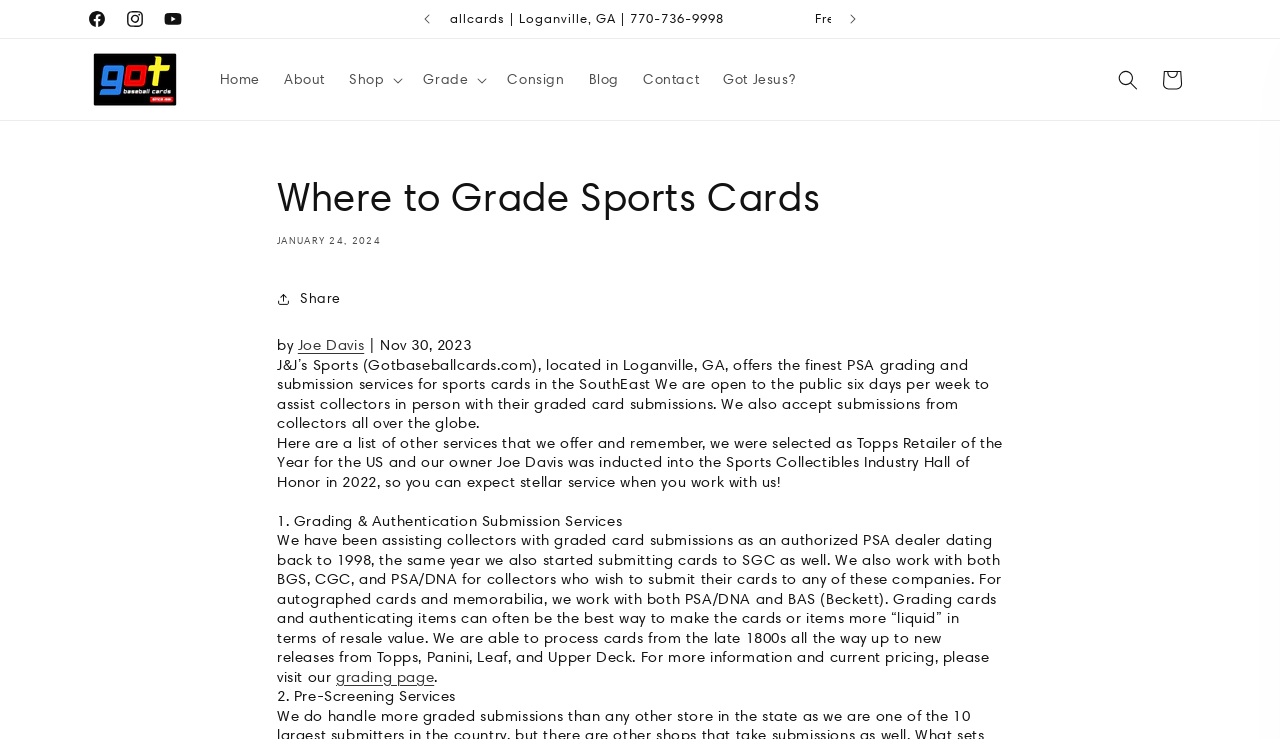Can you identify and provide the main heading of the webpage?

Where to Grade Sports Cards